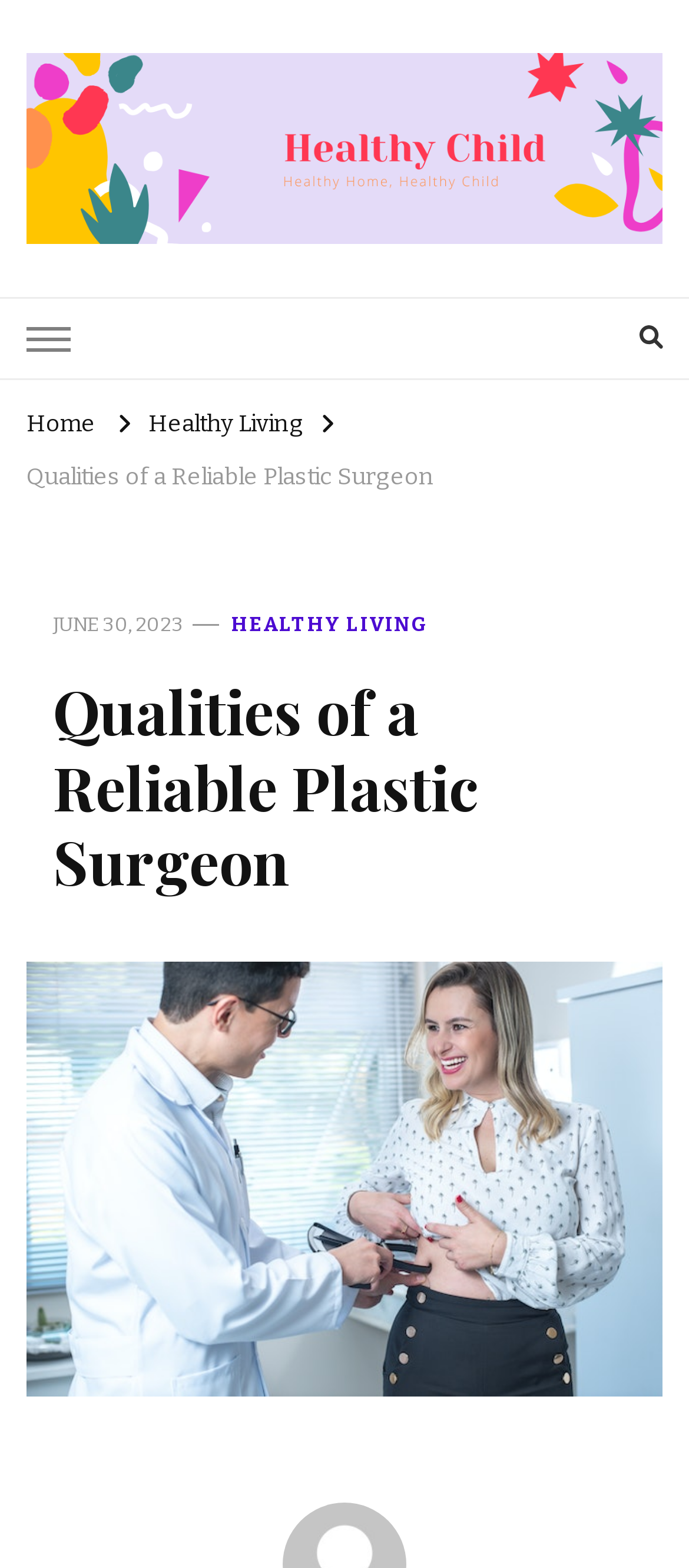How many links are present in the top navigation bar?
Based on the image content, provide your answer in one word or a short phrase.

3